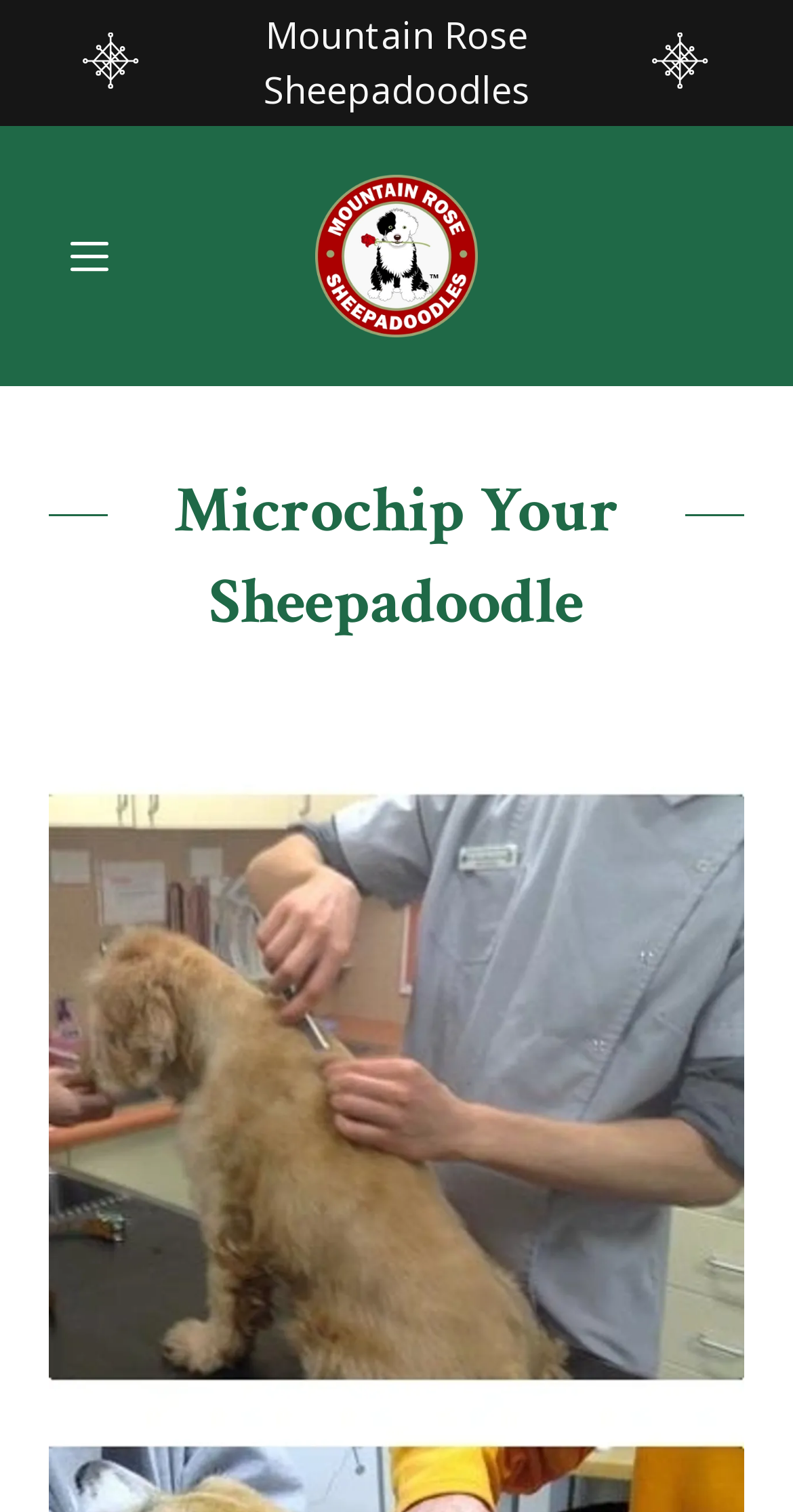What is the name of the breeder?
Please answer the question with a detailed and comprehensive explanation.

The name of the breeder can be found in the static text element 'Mountain Rose Sheepadoodles' located at the top of the webpage, which suggests that the webpage is about Mountain Rose Sheepadoodles.